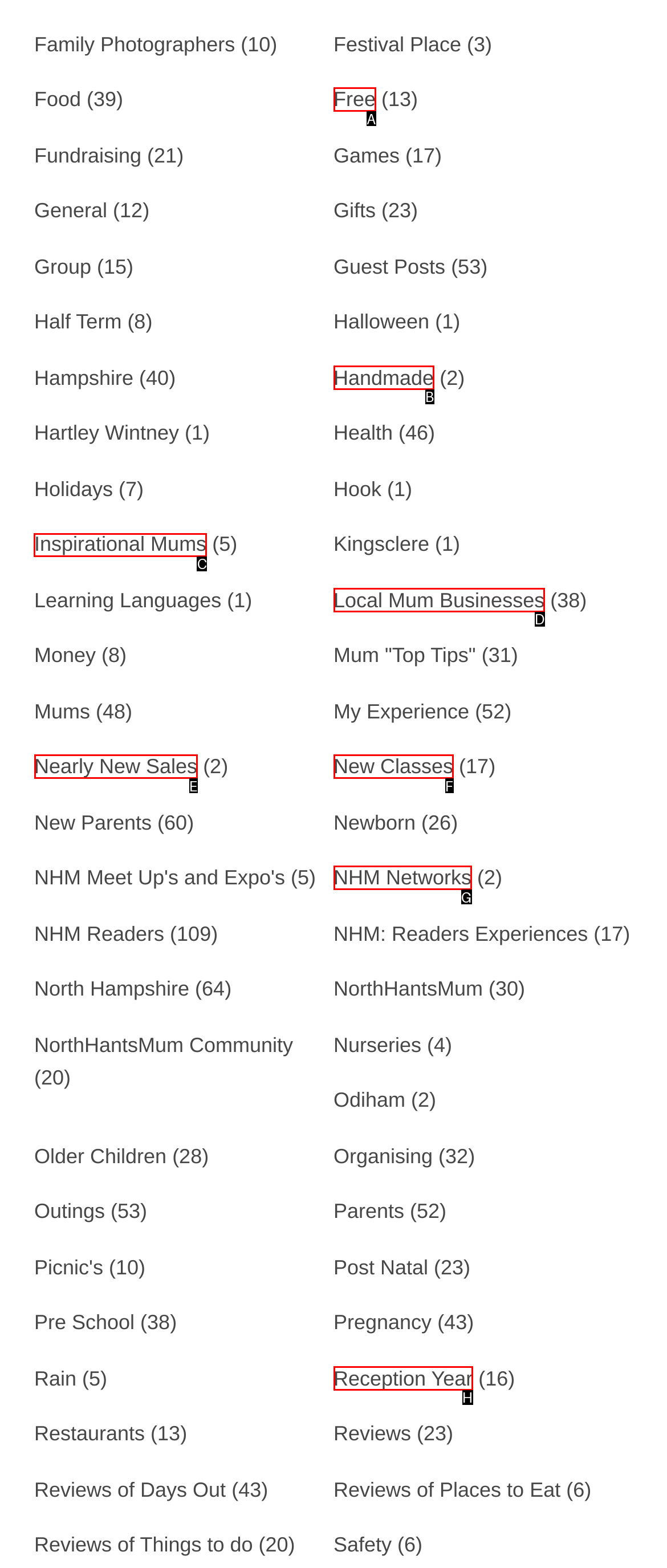Select the correct UI element to click for this task: Learn about Inspirational Mums.
Answer using the letter from the provided options.

C